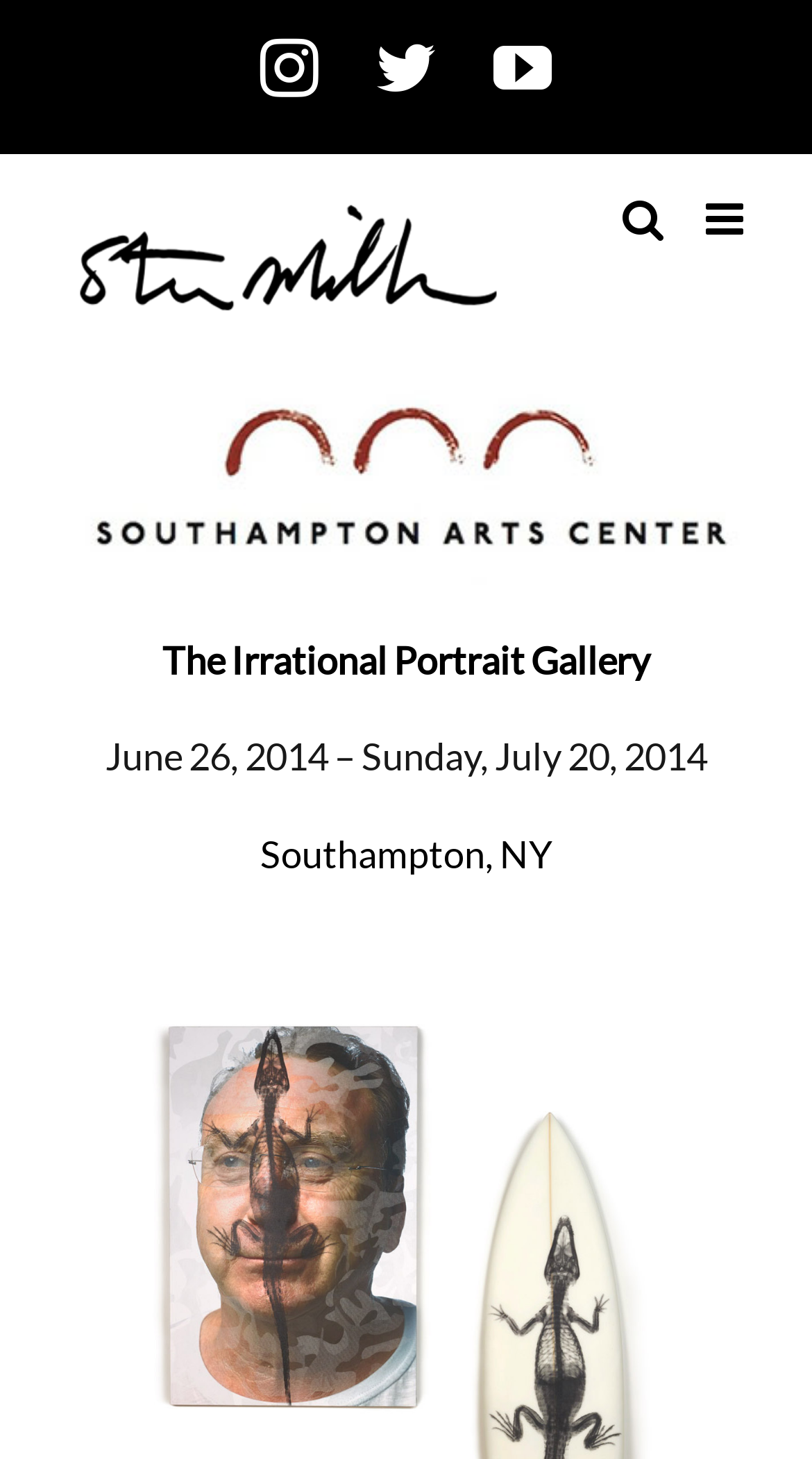Detail the various sections and features present on the webpage.

The webpage is about "The Irrational Portrait Gallery" exhibition, which took place from June 26, 2014, to Sunday, July 20, 2014, in Southampton, NY. 

At the top left of the page, there is a logo of "stevemiller.com" accompanied by a link to the website. Below the logo, there are three social media links: Instagram, Twitter, and YouTube, aligned horizontally. 

On the top right, there are two links: "Toggle mobile menu" and "Toggle mobile search". 

Below the social media links, there is a logo of "south-hampton-center" on the left side, and three headings on the right side. The headings are "The Irrational Portrait Gallery", "June 26, 2014 – Sunday, July 20, 2014", and "Southampton, NY", stacked vertically. 

There is a small non-breaking space character at the bottom left of the page.